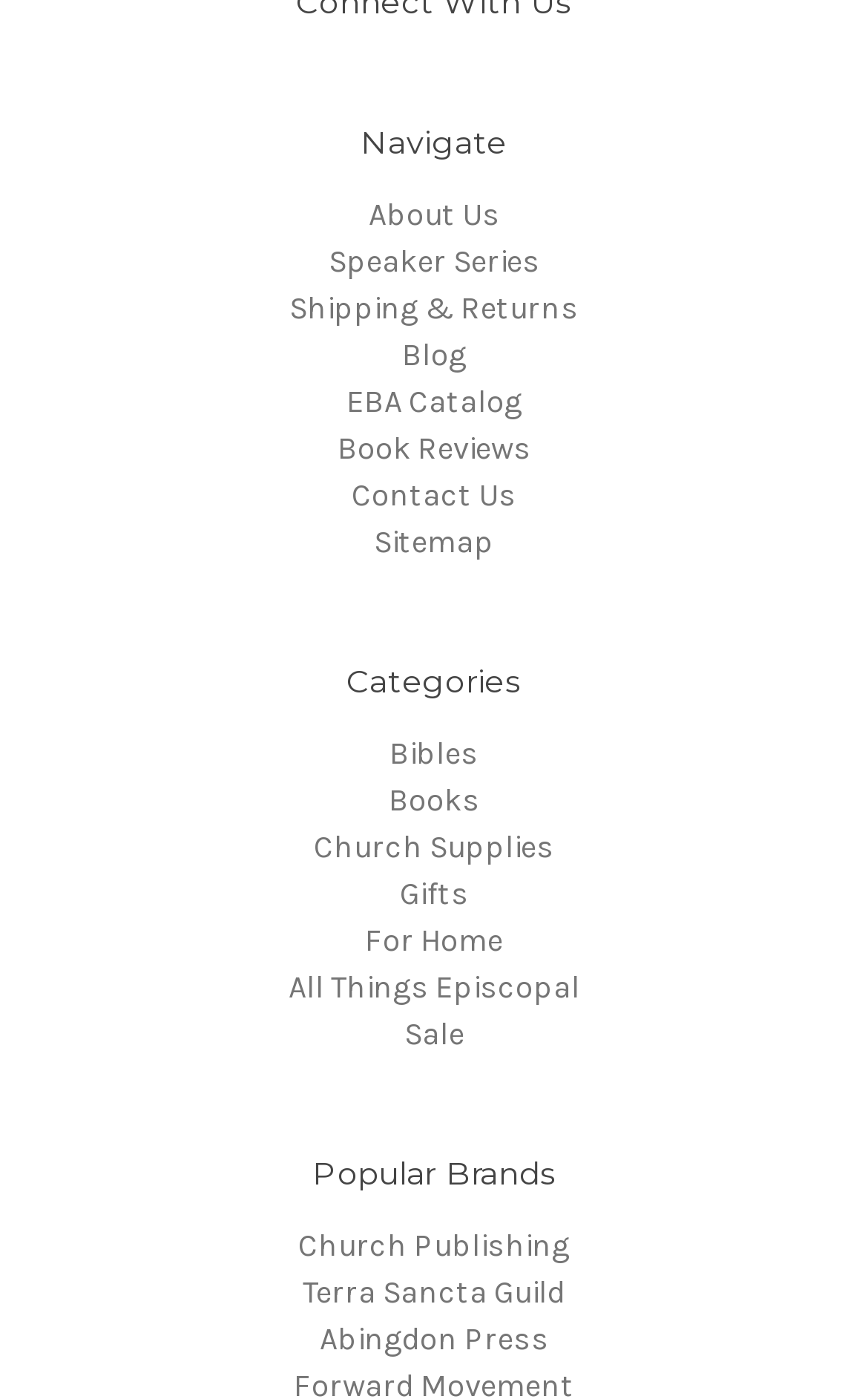How many links are there in the top navigation?
Please give a detailed answer to the question using the information shown in the image.

I counted the number of links in the top navigation, which are 'About Us', 'Speaker Series', 'Shipping & Returns', 'Blog', 'EBA Catalog', 'Book Reviews', 'Contact Us', and 'Sitemap'. There are 9 links in total.